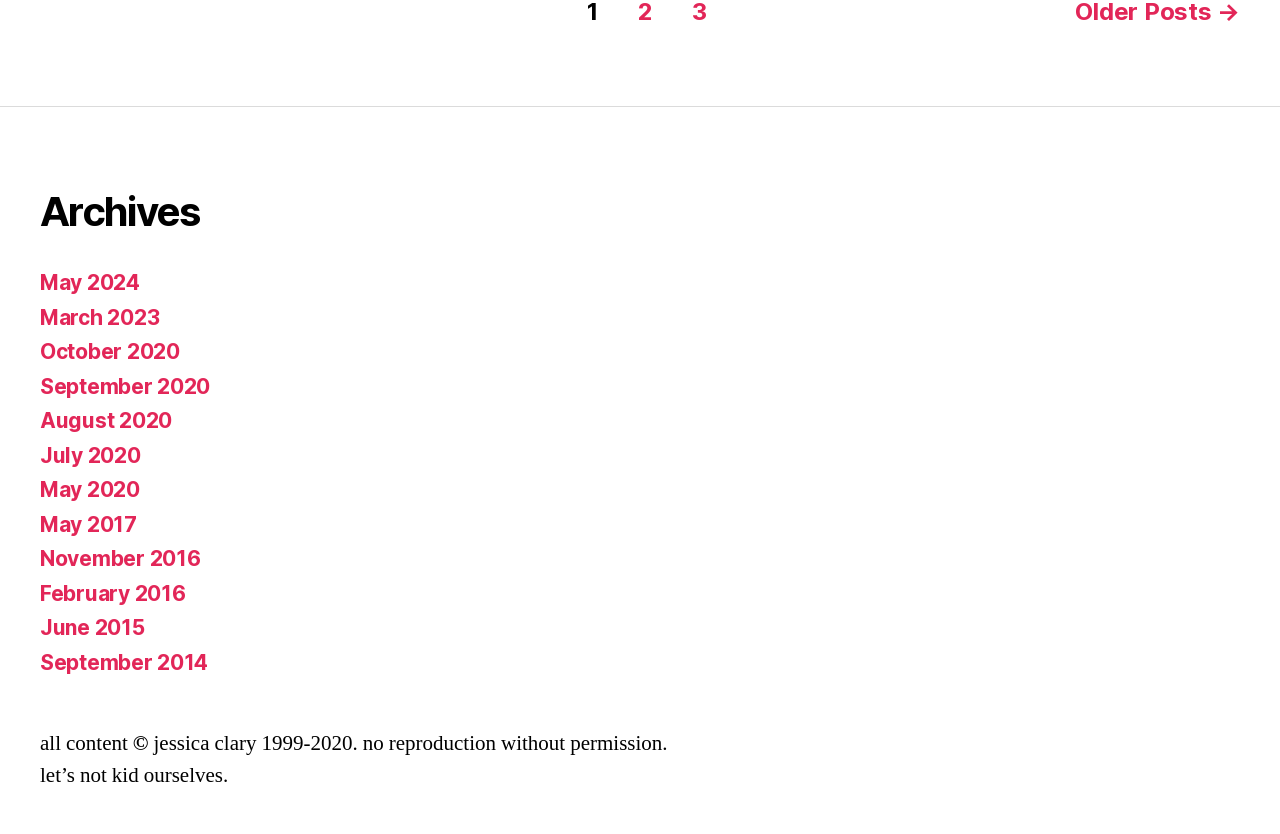What is the first post navigation link?
From the screenshot, provide a brief answer in one word or phrase.

1